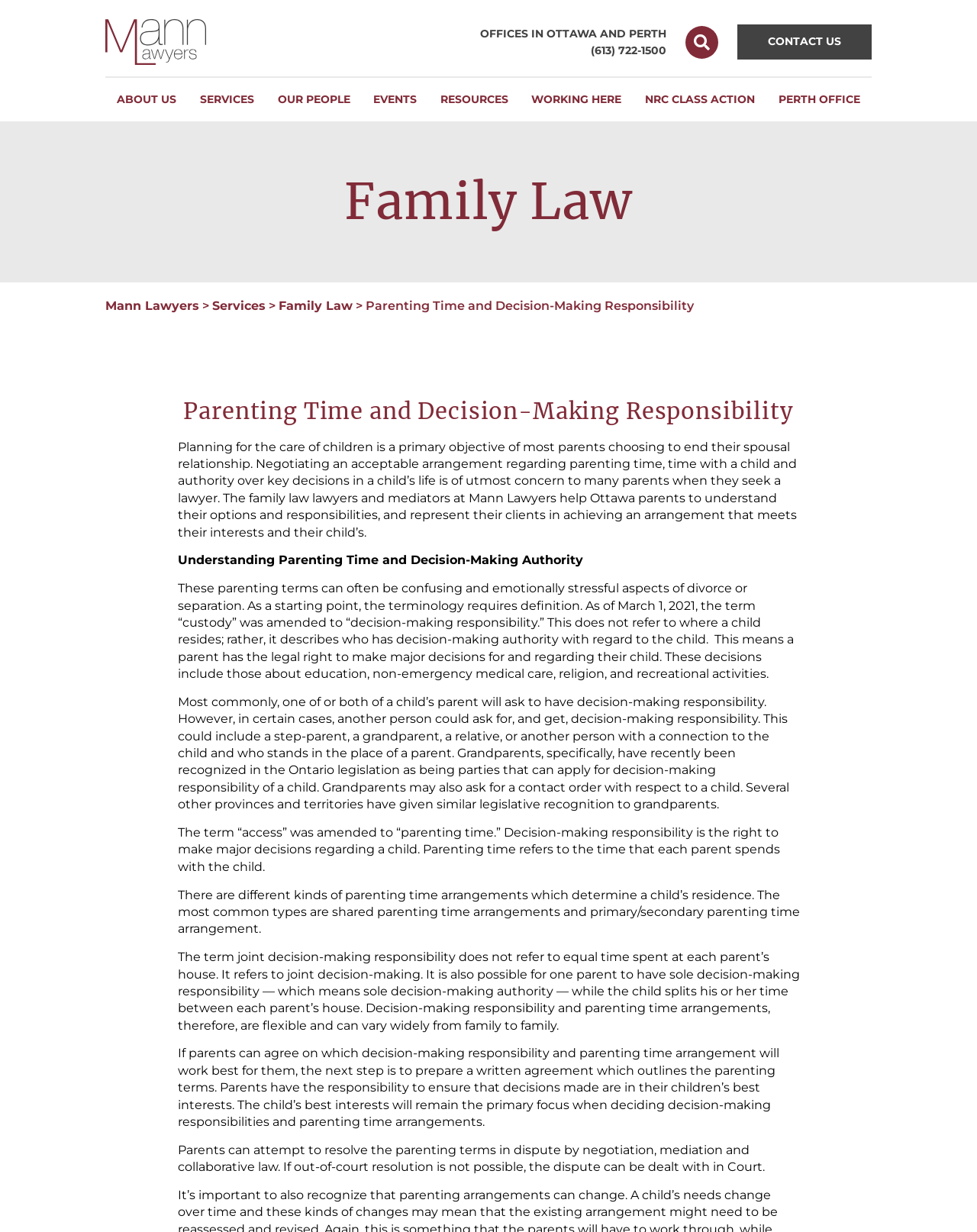Offer a meticulous caption that includes all visible features of the webpage.

This webpage is about Mann Lawyers, a law firm that provides legal support for child custody and access issues. At the top of the page, there is a navigation menu with links to different sections of the website, including "About Us", "Services", "Our People", "Events", "Resources", and "Working Here". Below the navigation menu, there is a search bar and a button to contact the law firm.

The main content of the page is divided into two sections. The first section is about family law, specifically parenting time and decision-making responsibility. There is a heading that reads "Parenting Time and Decision-Making Responsibility" followed by a paragraph of text that explains the importance of planning for the care of children during a divorce or separation. Below this, there are several paragraphs of text that define key terms such as "decision-making responsibility" and "parenting time", and explain the different types of parenting time arrangements.

The second section of the page is a subscription form to receive the law firm's newsletter. There is a heading that reads "Subscribe to Our Newsletter" followed by a form with fields to enter one's name and email address. There is also a checkbox to consent to receiving marketing emails from the law firm. Below the form, there is a button to subscribe.

Throughout the page, there are several links to other sections of the website, including the law firm's offices in Ottawa and Perth, and a link to contact the law firm. There is also a phone number and address listed at the top of the page.